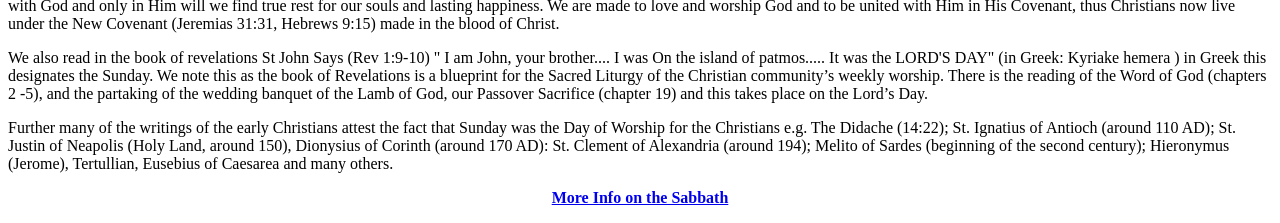Calculate the bounding box coordinates for the UI element based on the following description: "More Info on the Sabbath". Ensure the coordinates are four float numbers between 0 and 1, i.e., [left, top, right, bottom].

[0.431, 0.848, 0.569, 0.924]